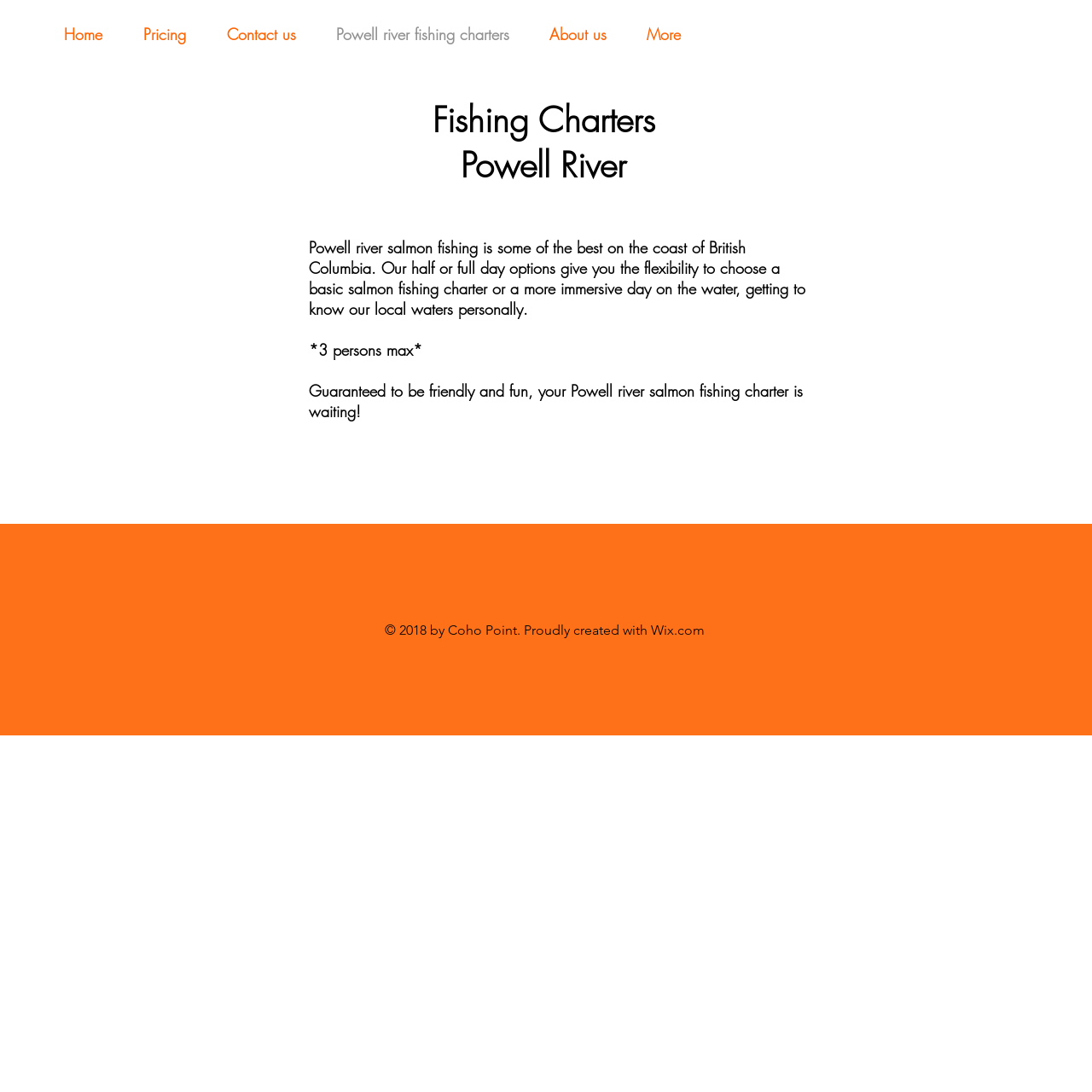What is the website built with?
Using the visual information, respond with a single word or phrase.

Wix.com